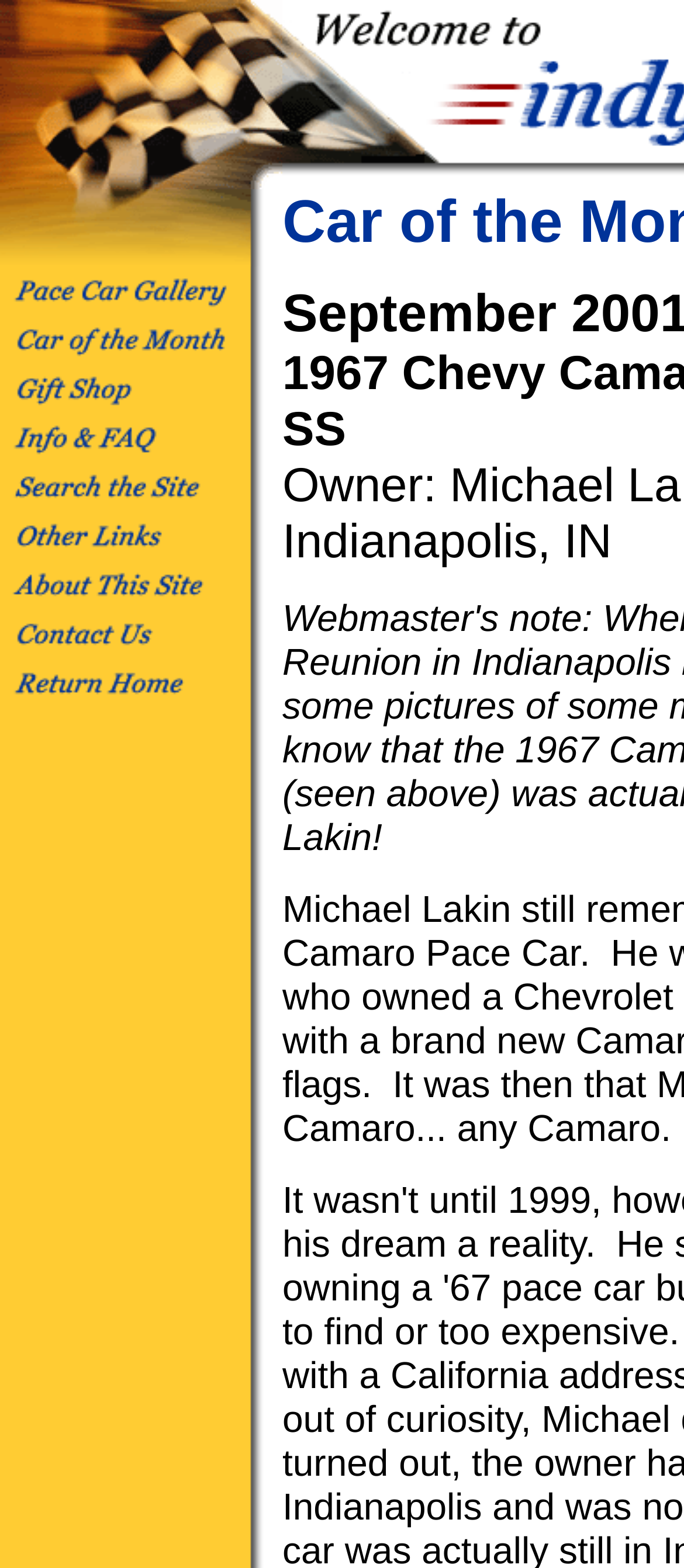Locate the bounding box coordinates of the area that needs to be clicked to fulfill the following instruction: "check privacy policy". The coordinates should be in the format of four float numbers between 0 and 1, namely [left, top, right, bottom].

None